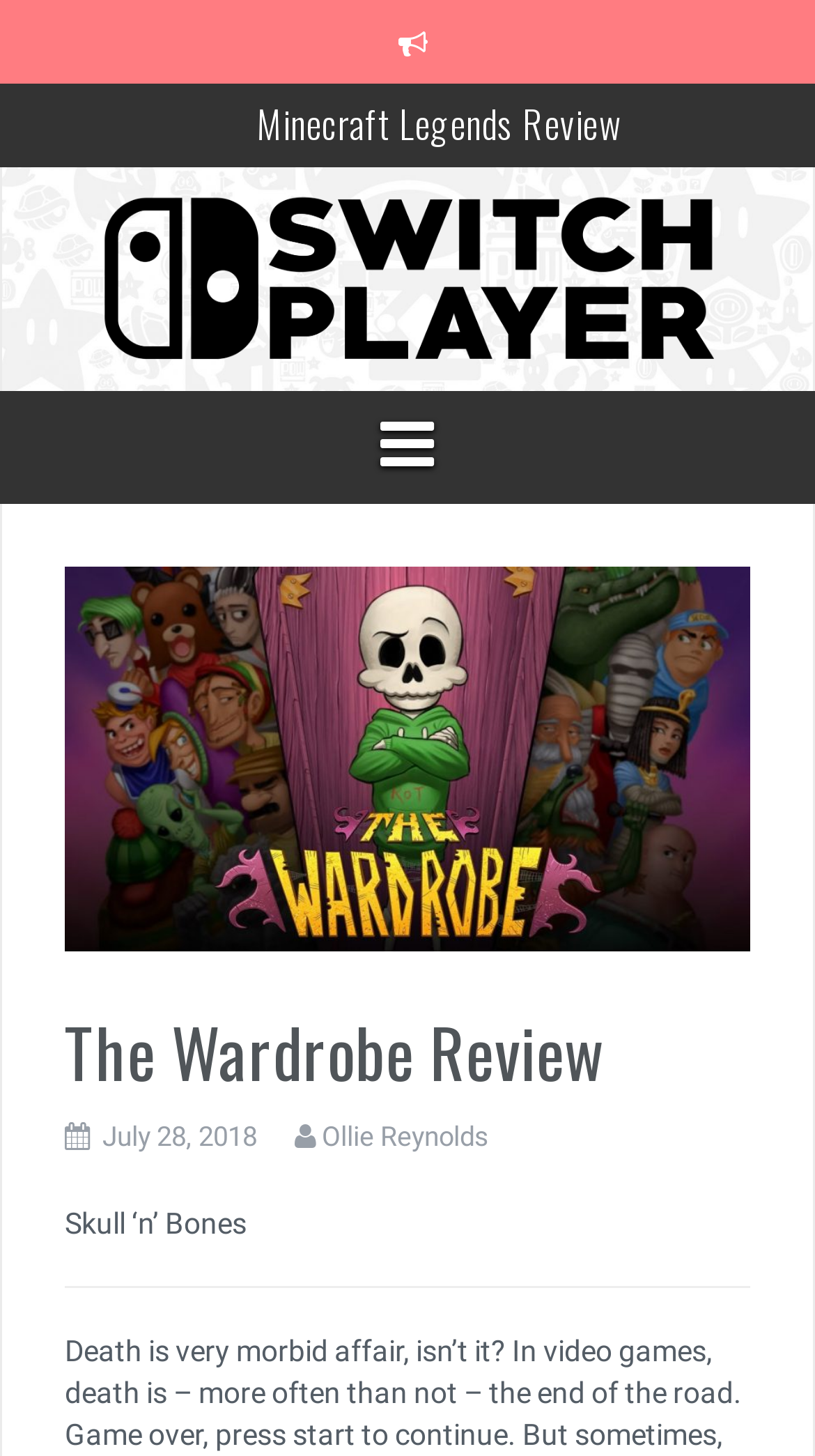Please specify the bounding box coordinates in the format (top-left x, top-left y, bottom-right x, bottom-right y), with all values as floating point numbers between 0 and 1. Identify the bounding box of the UI element described by: Ollie Reynolds

[0.395, 0.77, 0.6, 0.792]